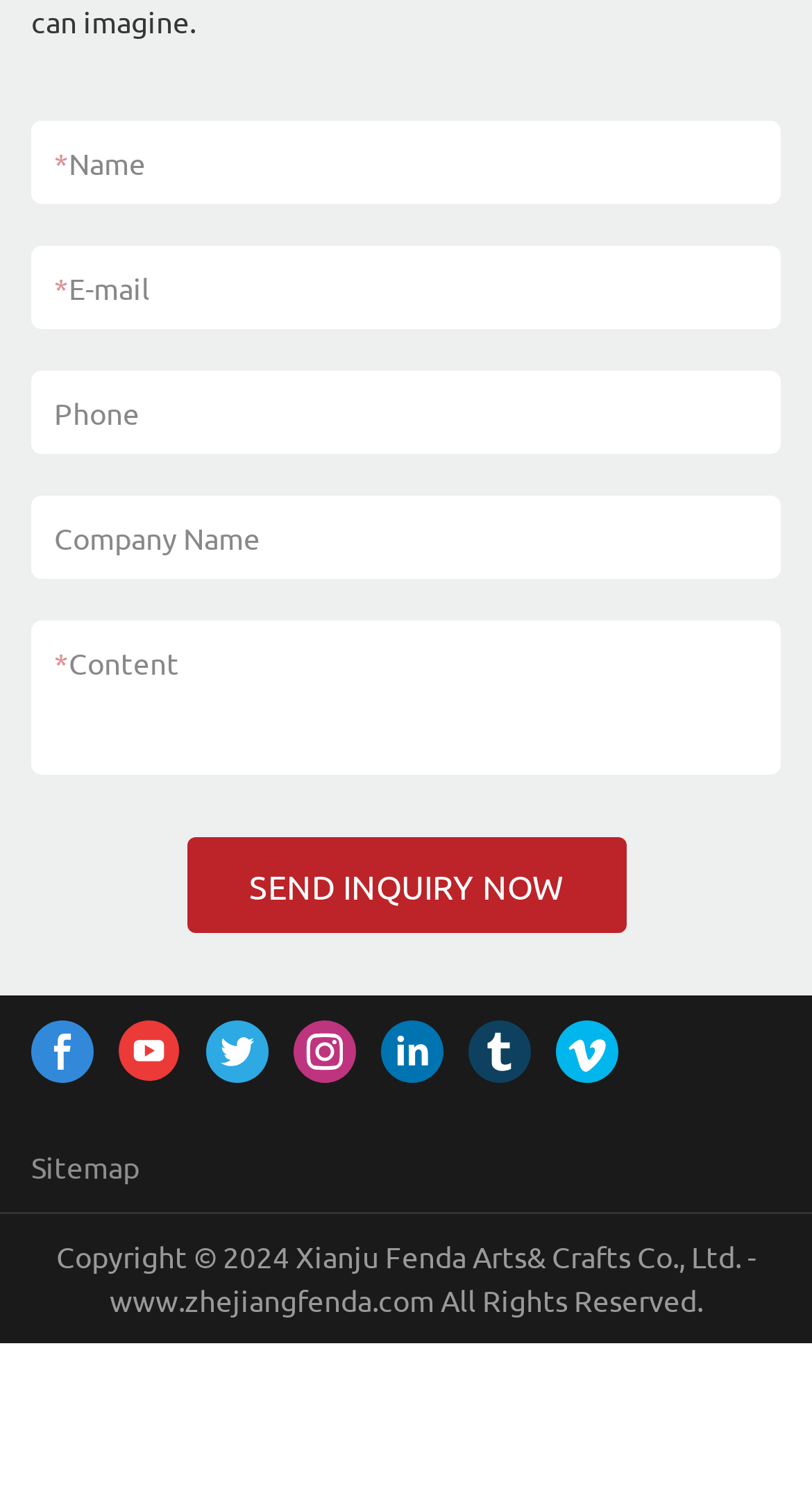Determine the bounding box coordinates of the clickable area required to perform the following instruction: "Visit the facebook page". The coordinates should be represented as four float numbers between 0 and 1: [left, top, right, bottom].

[0.038, 0.685, 0.115, 0.727]